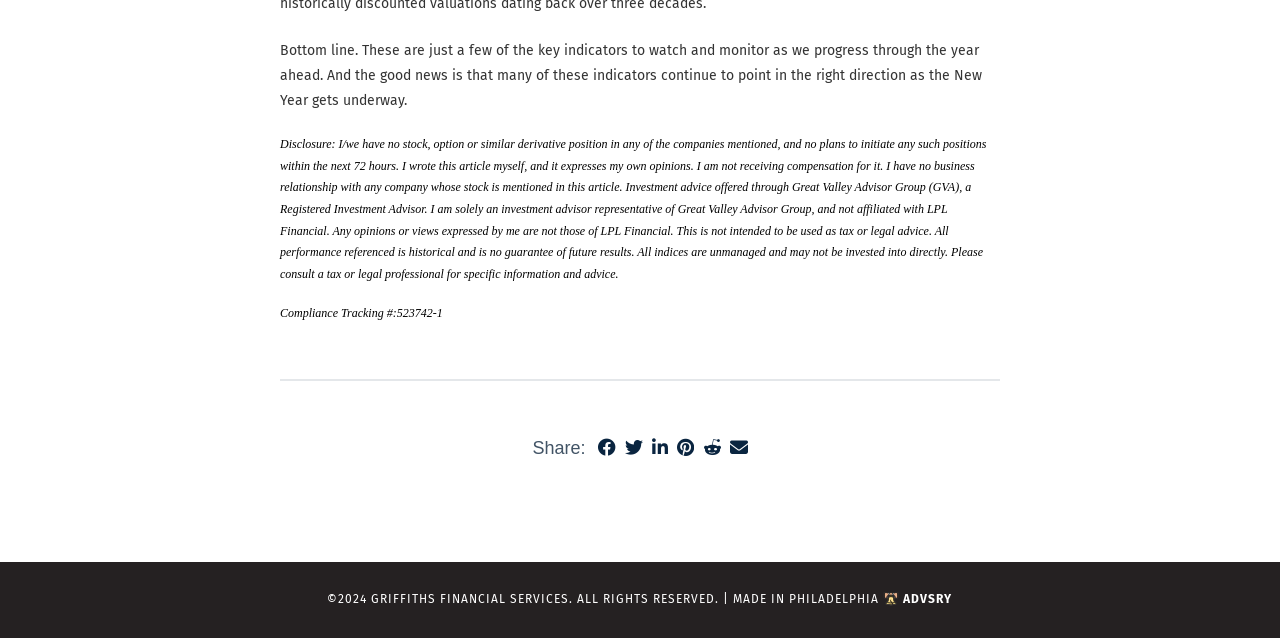What is the author's affiliation?
Provide an in-depth and detailed answer to the question.

The author is an investment advisor representative of Great Valley Advisor Group, and not affiliated with LPL Financial, as stated in the disclosure section.